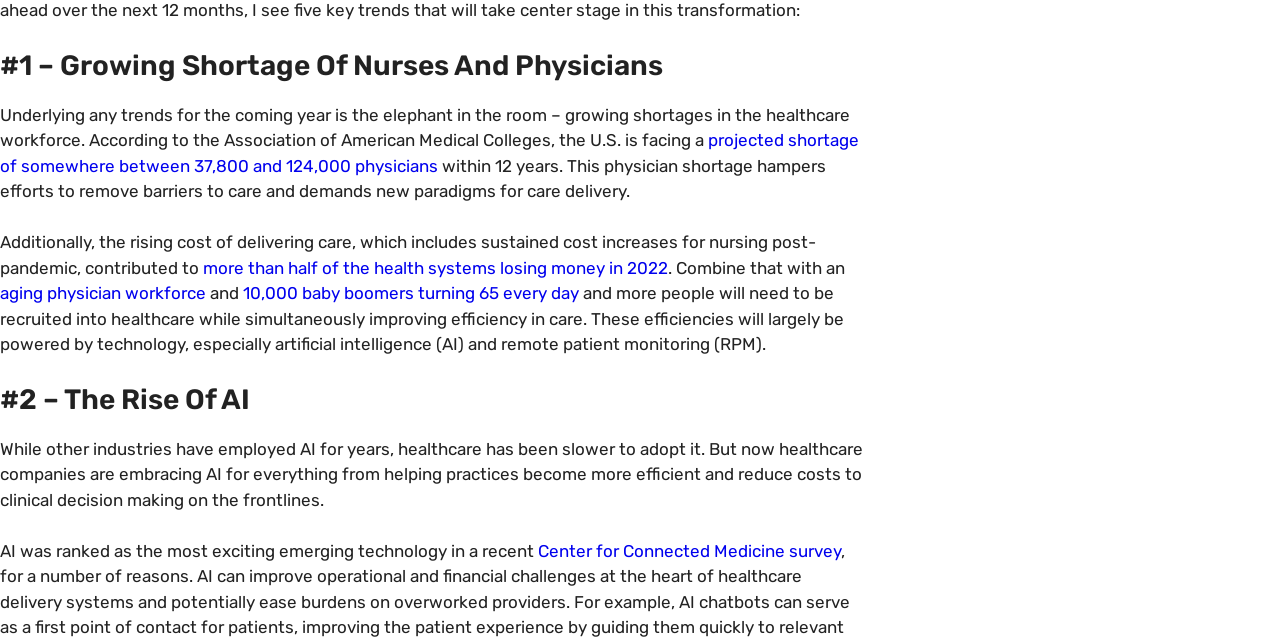How many baby boomers turn 65 every day?
Please provide a comprehensive answer based on the contents of the image.

The webpage states that 10,000 baby boomers turn 65 every day, which is mentioned as one of the factors contributing to the need for more people to be recruited into healthcare.